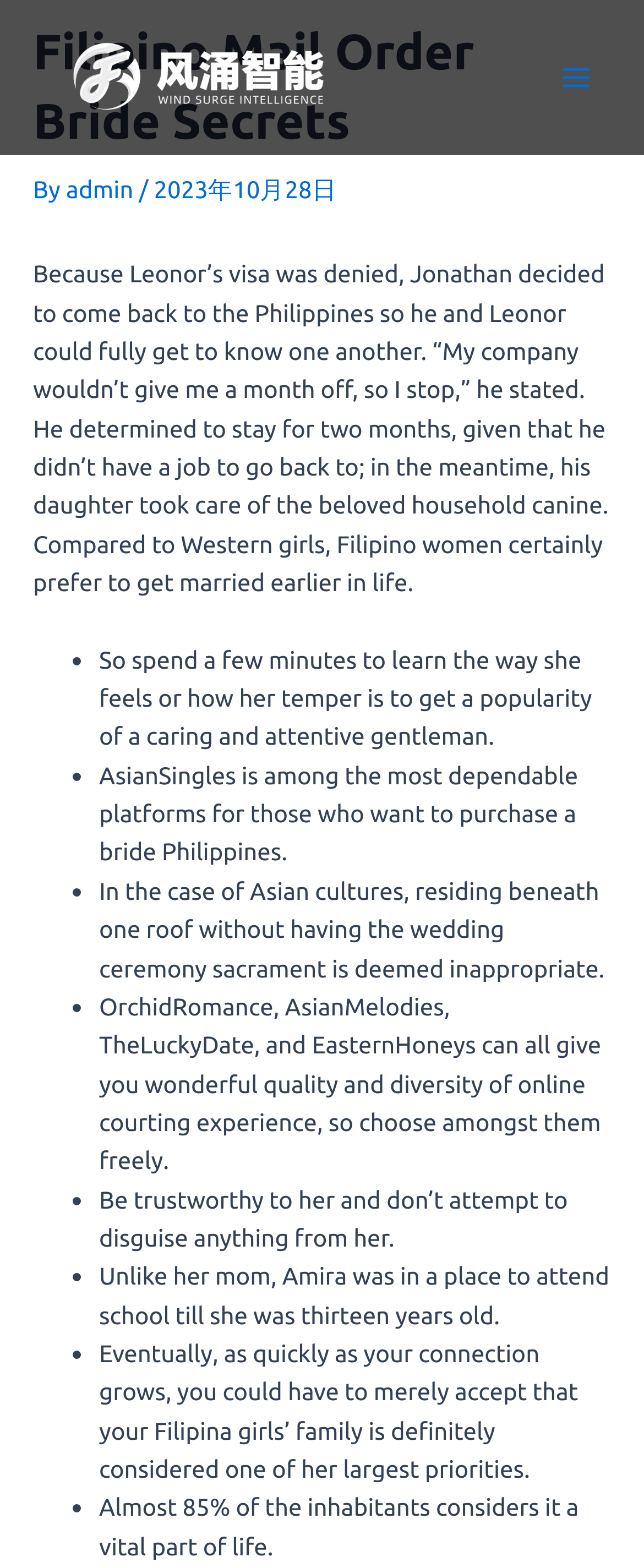Please analyze the image and give a detailed answer to the question:
What is the main topic of this webpage?

Based on the webpage content, it appears to be discussing Filipino women and their preferences in relationships and marriage, as well as providing tips for men interested in dating or marrying them.